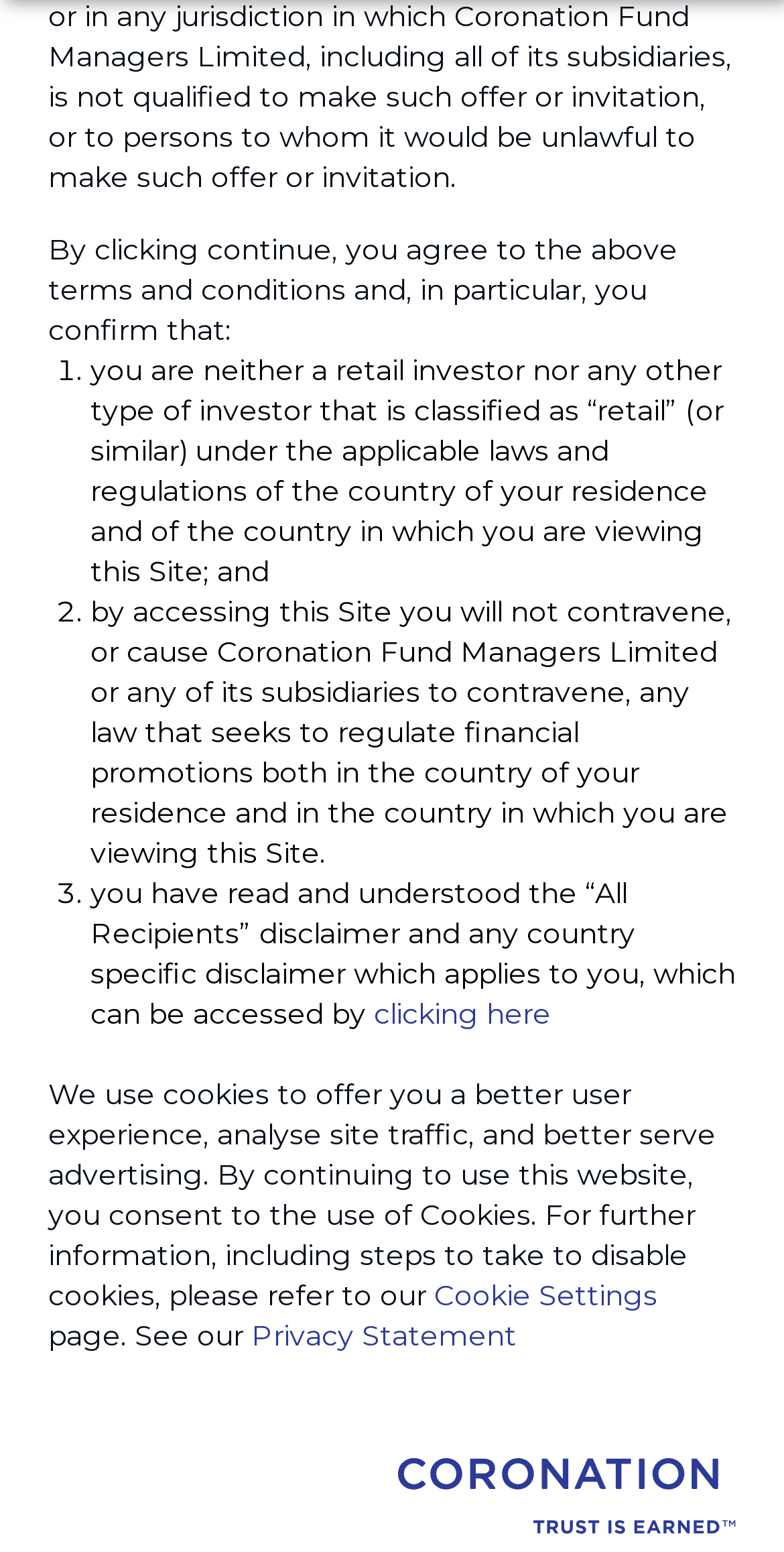What is the purpose of the website?
Look at the image and provide a short answer using one word or a phrase.

Terms and conditions